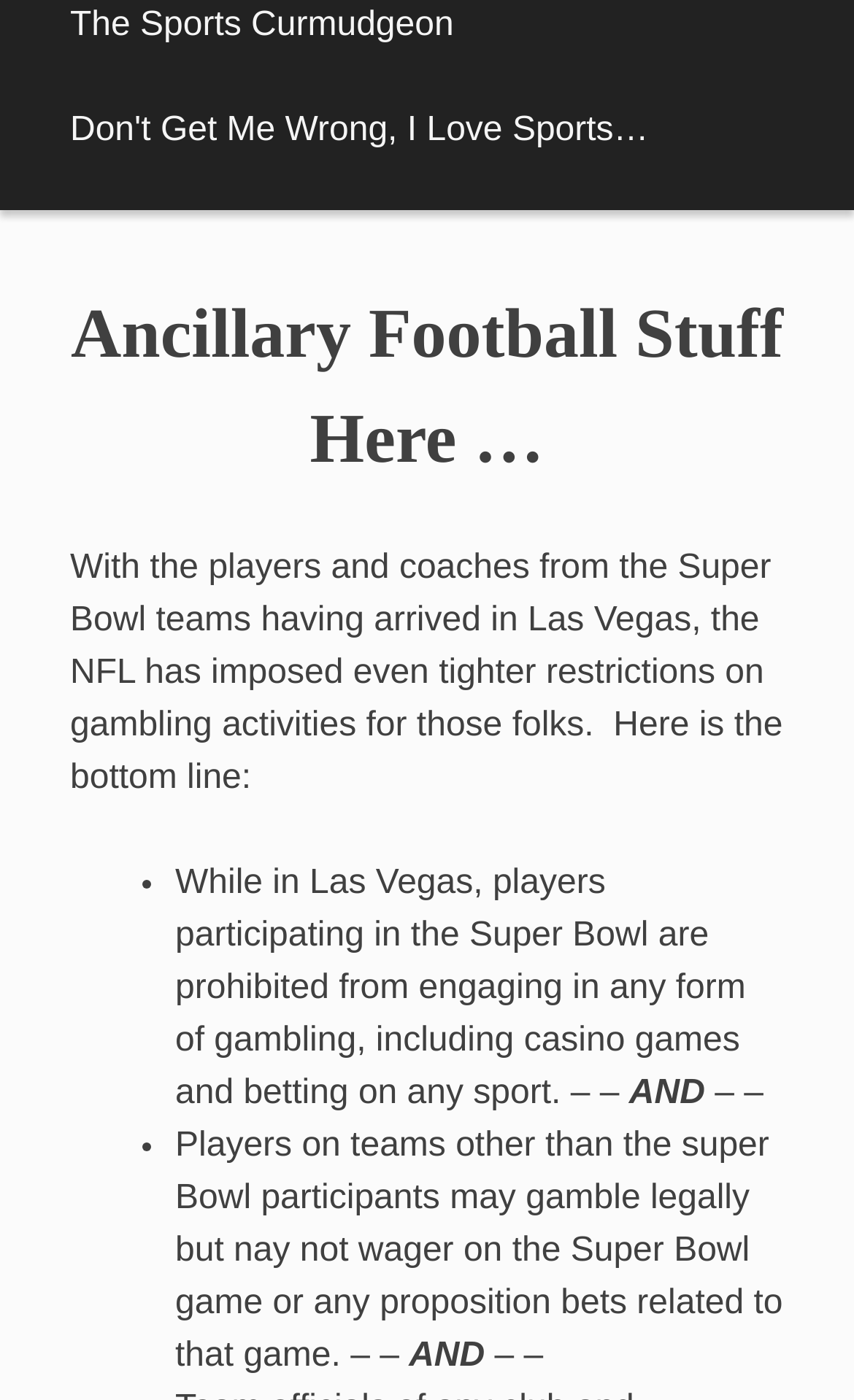What is prohibited for Super Bowl players in Las Vegas?
Refer to the image and give a detailed answer to the question.

According to the static text 'While in Las Vegas, players participating in the Super Bowl are prohibited from engaging in any form of gambling, including casino games and betting on any sport.', it is clear that Super Bowl players are not allowed to engage in any form of gambling while in Las Vegas.